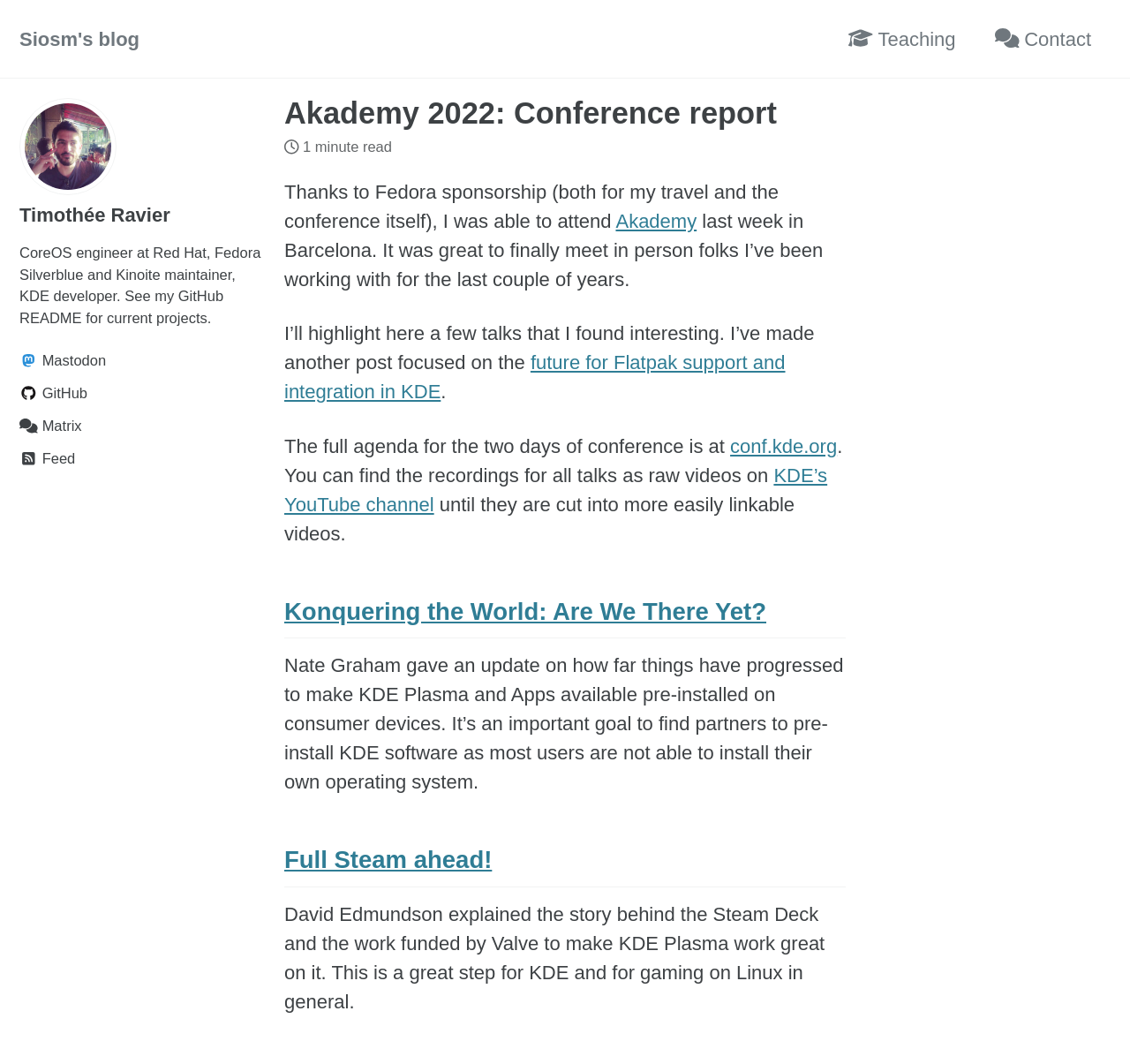Bounding box coordinates should be provided in the format (top-left x, top-left y, bottom-right x, bottom-right y) with all values between 0 and 1. Identify the bounding box for this UI element: alt="Timothée Ravier"

[0.017, 0.126, 0.103, 0.147]